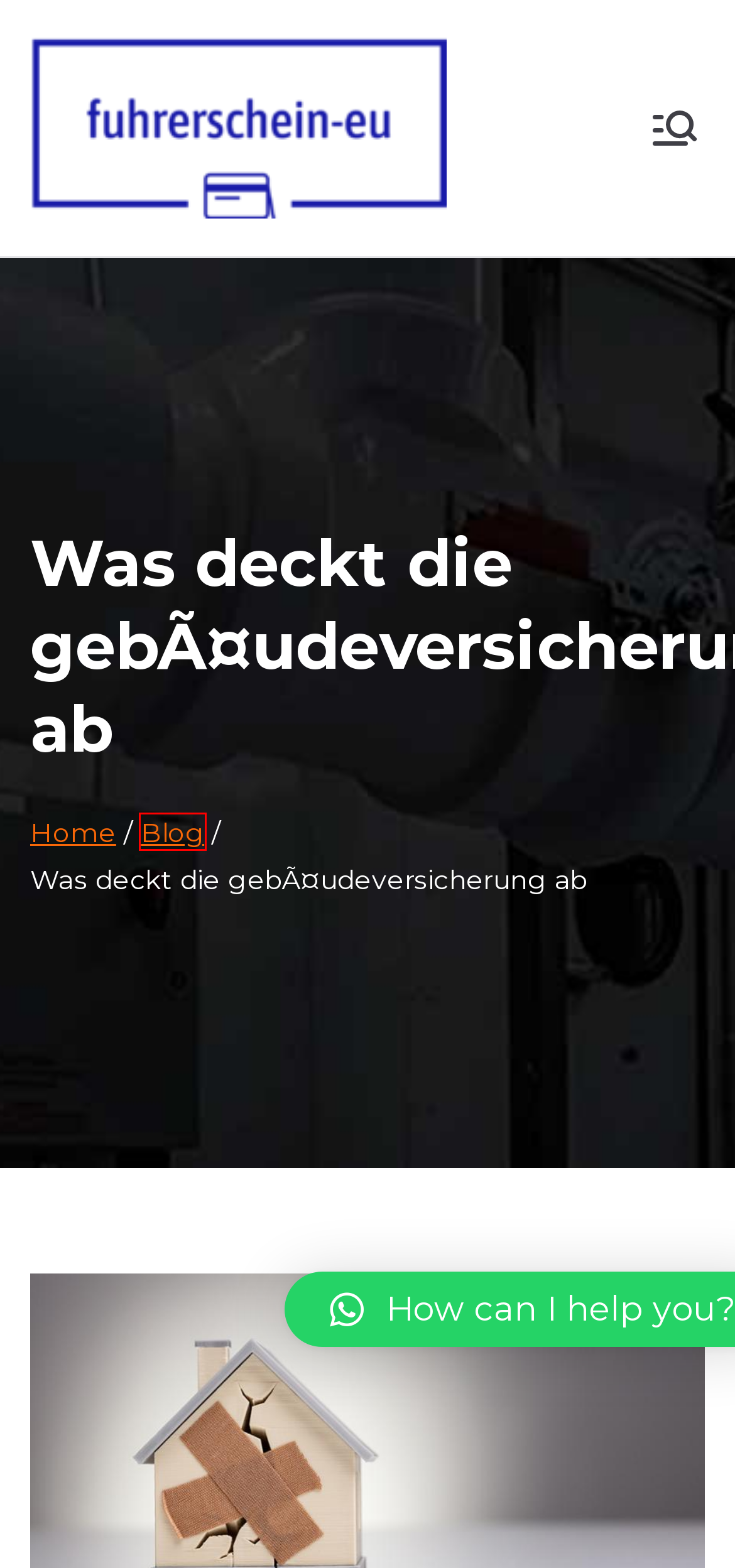You have a screenshot of a webpage with a red bounding box around an element. Choose the best matching webpage description that would appear after clicking the highlighted element. Here are the candidates:
A. Wieviel geld einzahlen ohne nachweis | Führerschein kaufen legal
B. Zahnriemenwechsel skoda octavia 1.4 tsi | Führerschein kaufen legal
C. Führerschein kaufen | Führerschein kaufen legal | Führerschein in 7 Tagen
D. FAQS | Führerschein kaufen legal
E. MPU Kaufen | Führerschein kaufen legal
F. Euro In Dollar Umtauschen Ohne GebÃ¼hren | Führerschein kaufen legal
G. Über uns | Führerschein kaufen legal
H. Blog Archives - Führerschein kaufen legal

H